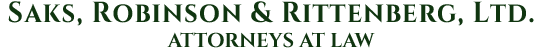What is the tone of the law firm's logo and title?
Look at the screenshot and provide an in-depth answer.

The elegant typography and professional layout of the law firm's logo and title reflect the firm's commitment to professionalism and client service, establishing a sense of trust for potential clients seeking legal assistance in workers' rights cases.